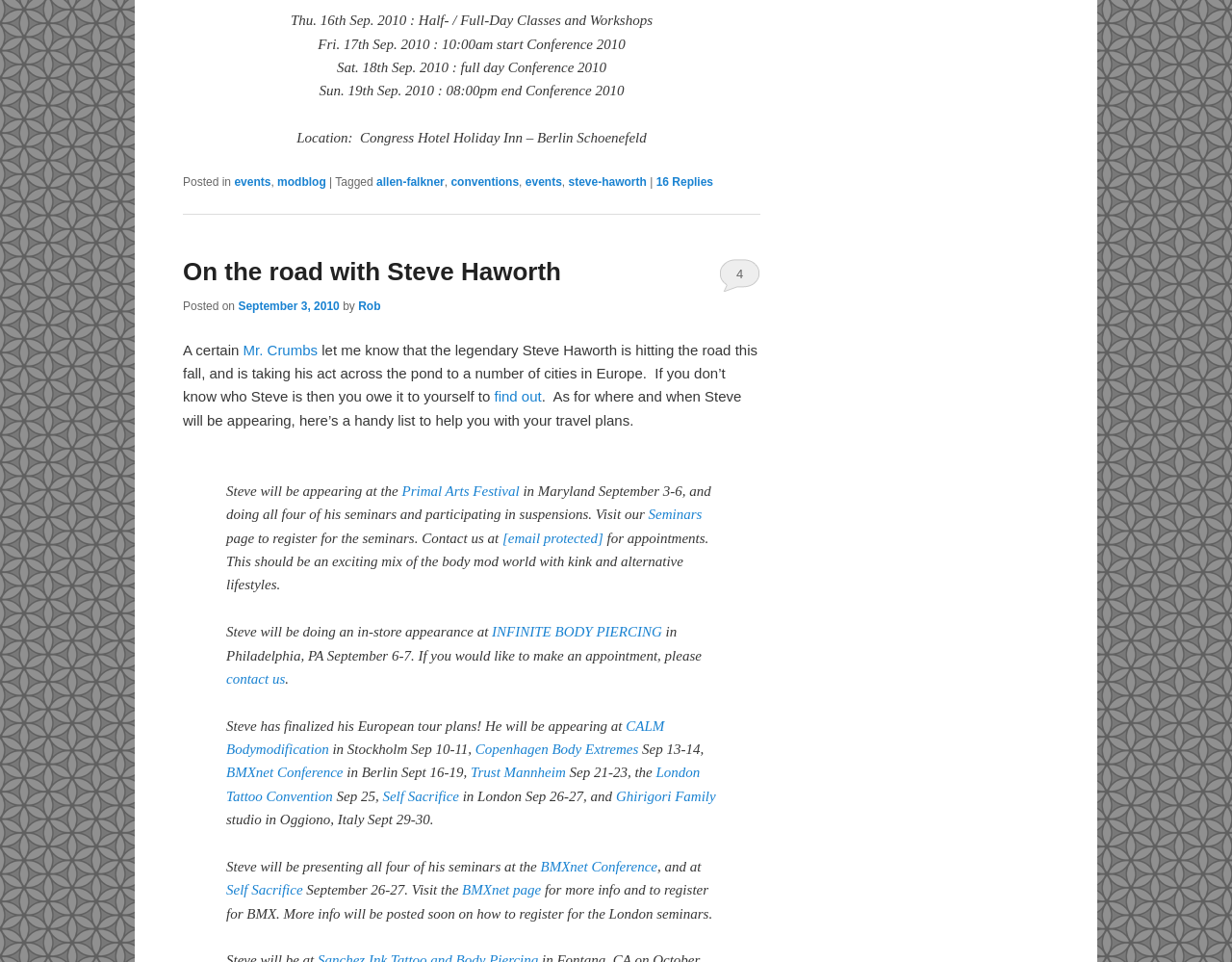Identify the bounding box coordinates of the section that should be clicked to achieve the task described: "Visit the Primal Arts Festival website".

[0.326, 0.502, 0.422, 0.519]